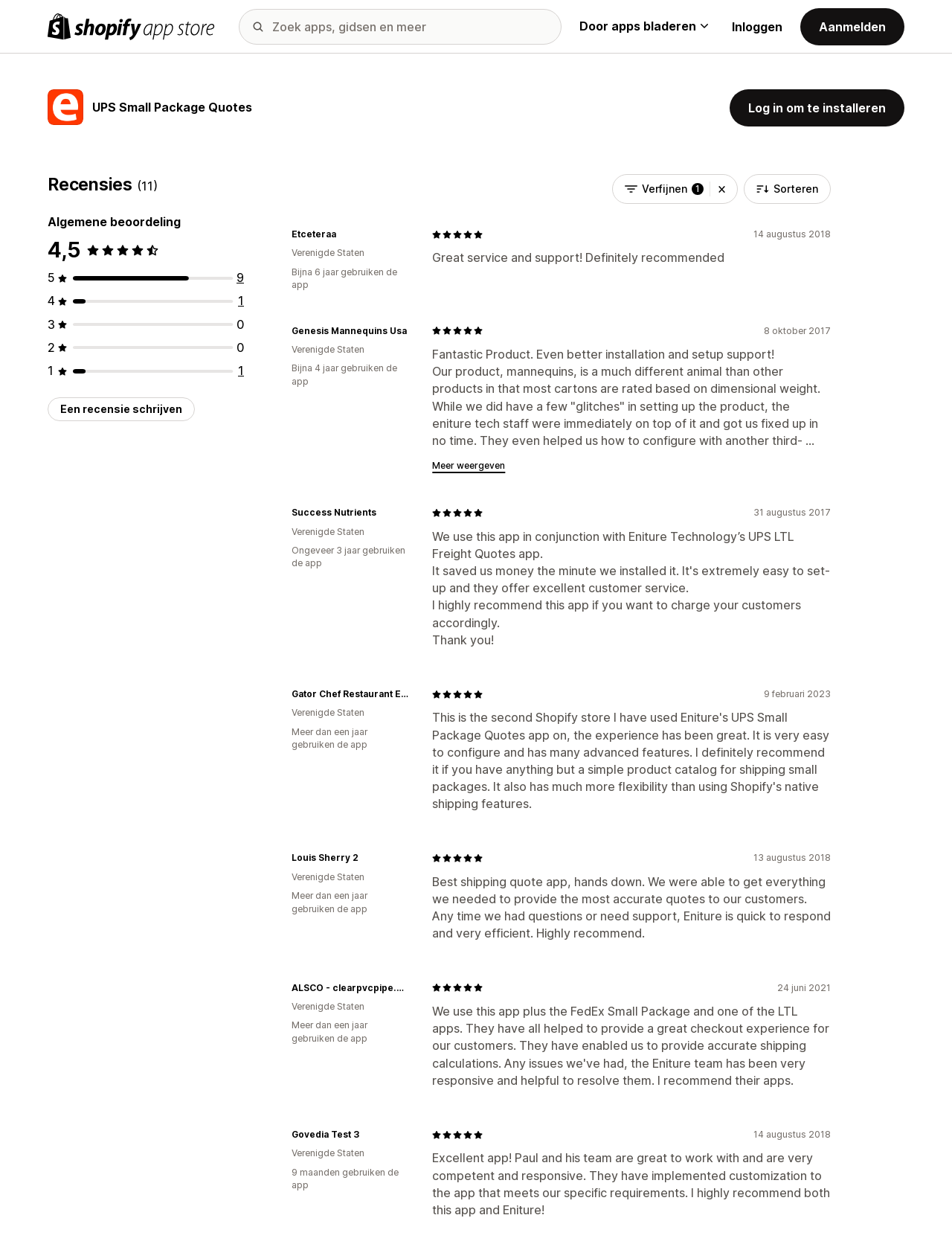Please examine the image and provide a detailed answer to the question: What is the rating of the UPS Small Package Quotes app?

I can see that the rating is 4.5 out of 5 stars because there is a '4.5 van 5 sterren' text next to the stars icon, which indicates the average rating of the app.